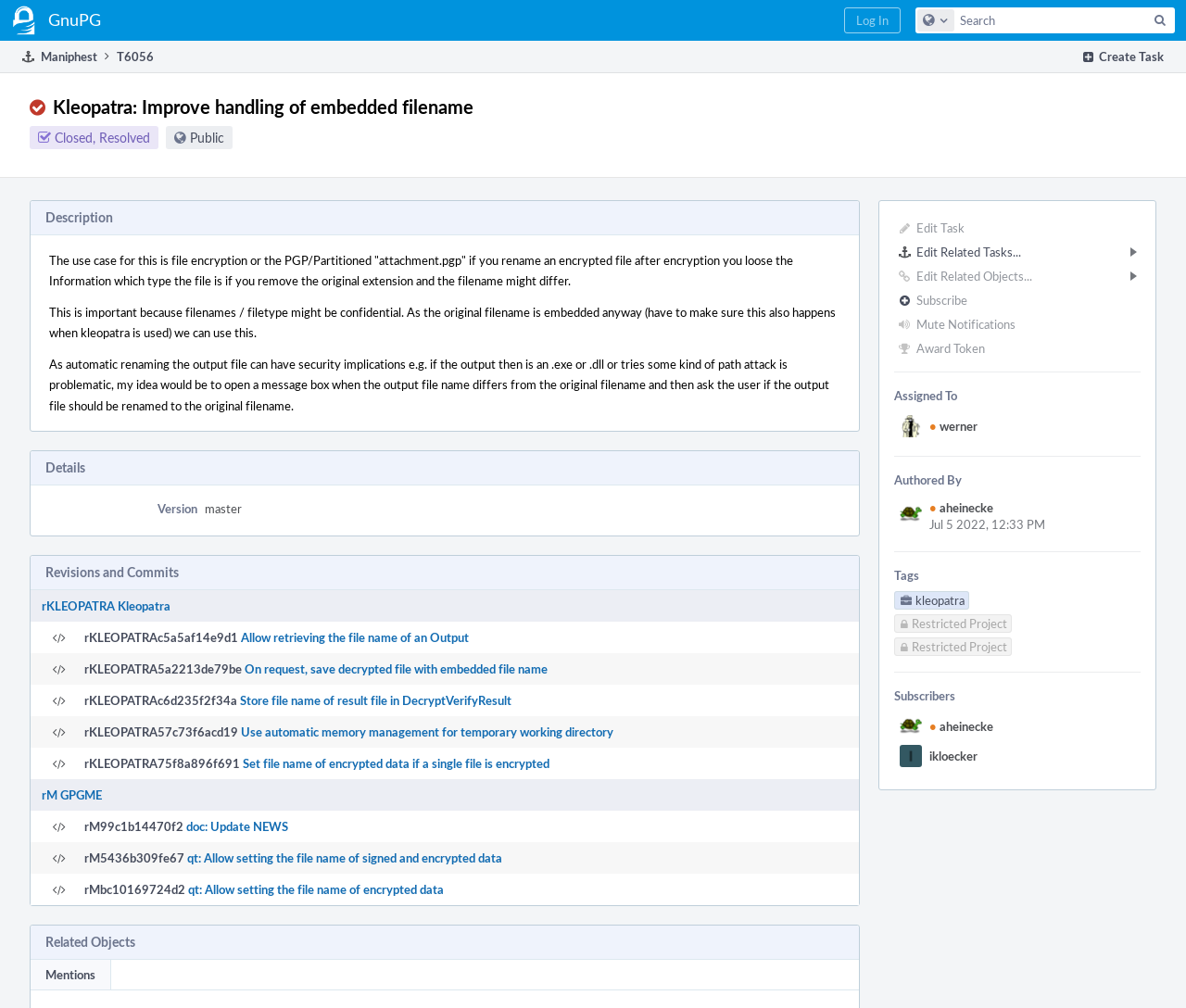Show the bounding box coordinates of the region that should be clicked to follow the instruction: "Click on the 'Log In' button."

[0.712, 0.007, 0.759, 0.033]